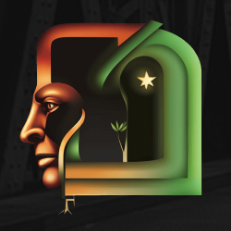What is the theme suggested by the budding plant?
Look at the image and respond with a one-word or short-phrase answer.

Growth